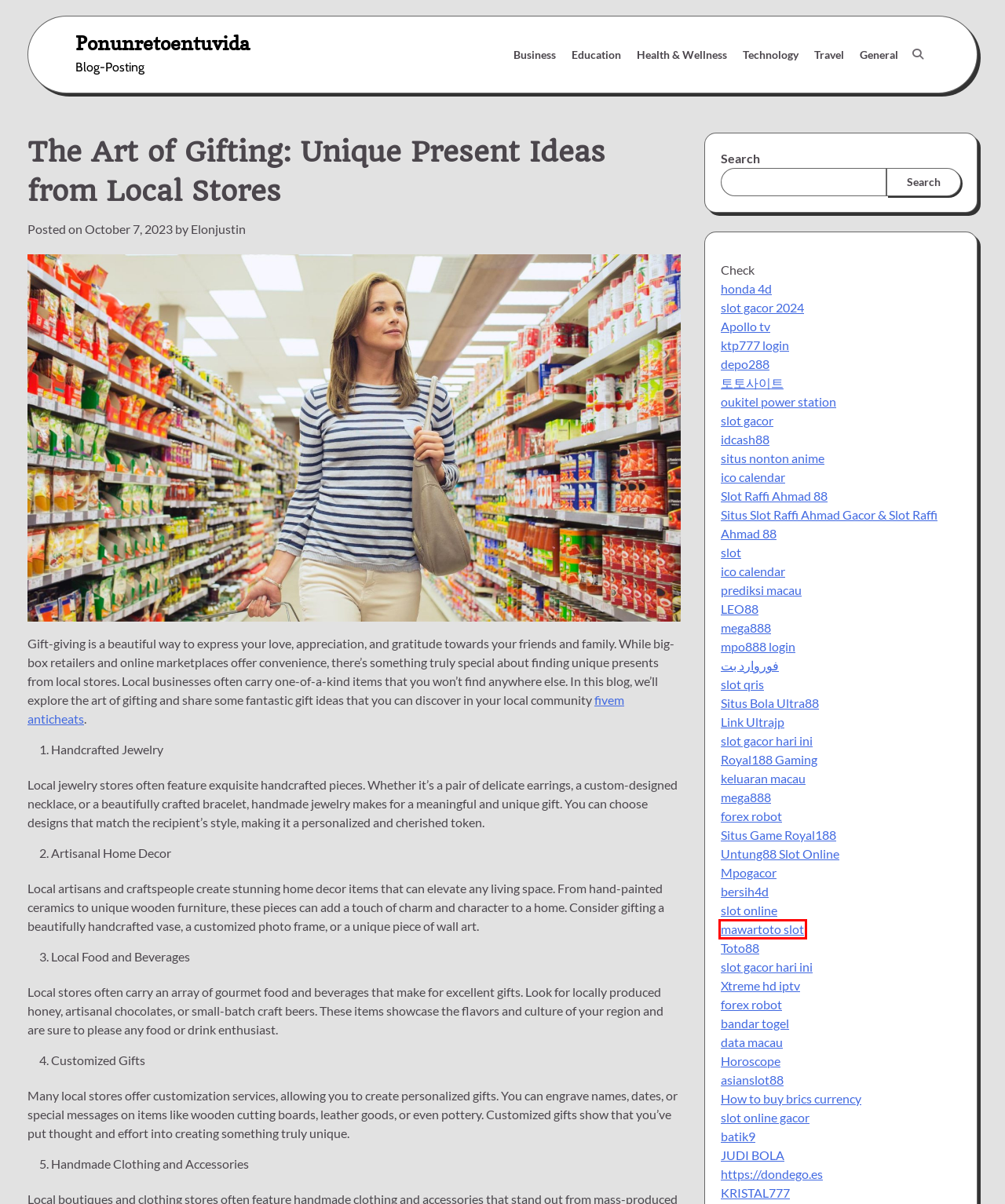Look at the screenshot of a webpage where a red rectangle bounding box is present. Choose the webpage description that best describes the new webpage after clicking the element inside the red bounding box. Here are the candidates:
A. Mawartoto > Bandar Togel Toto Macau Online Pelayanan 24 Jam
B. Link Alternatif SBOBET, Login & Daftar Mobile, Agen SBOBET88 | SBOBET
C. Technology Archives - Ponunretoentuvida
D. Forex Robot | Forex Trading Bot | Forexduo
E. 50 Best Crypto ICODROPERs - New Upcoming ICODROPERs Calendar for 2024
F. Health & Wellness Archives - Ponunretoentuvida
G. UNTUNG88 # Link Situs Slot Scatter Hitam Server Thailand Resmi PG Soft
H. BERSIH4D - Login Situs Slot Online Tergacor dijamin Auto Wede Jutaan

A